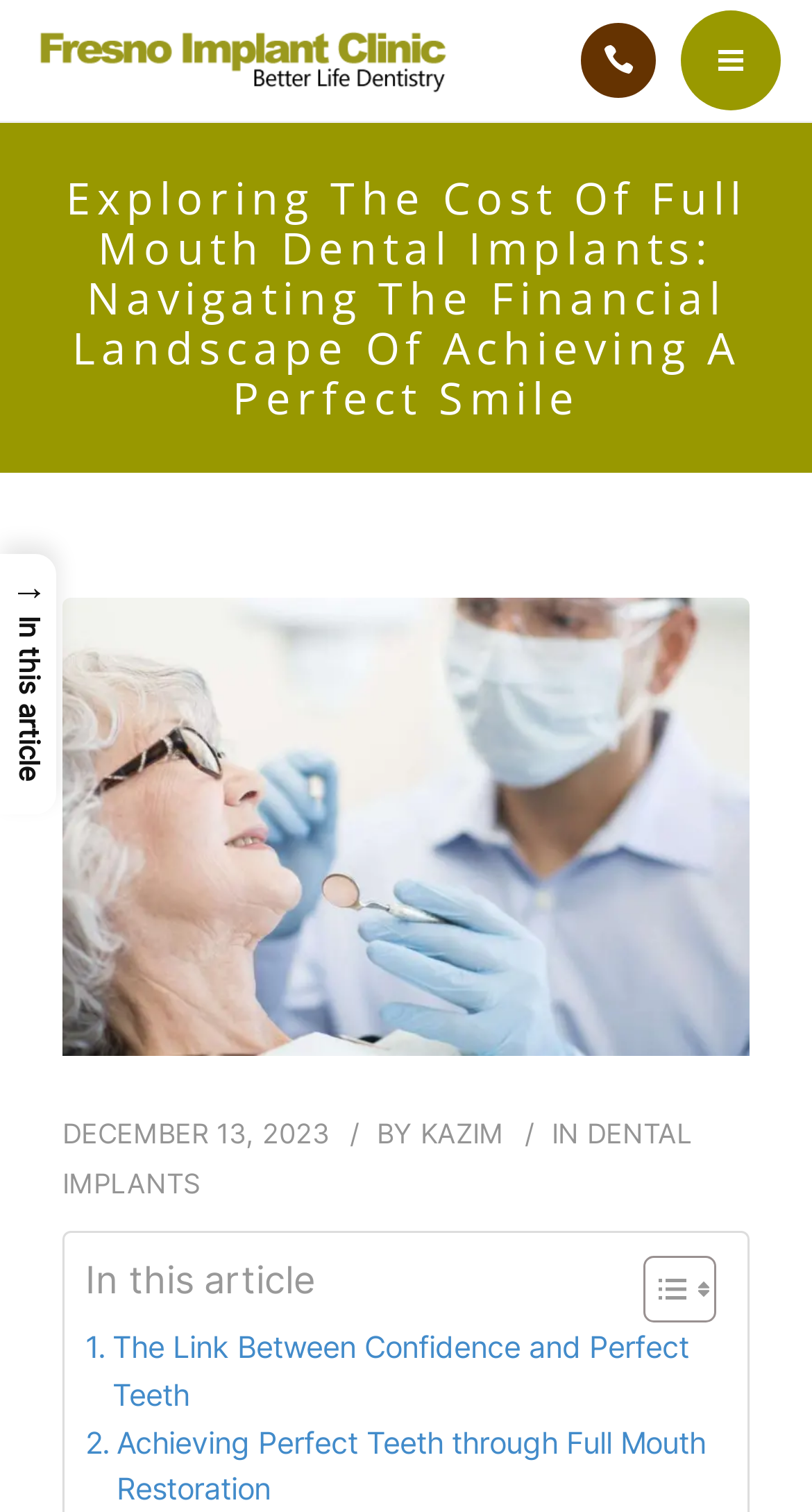Please identify the bounding box coordinates of the clickable area that will allow you to execute the instruction: "Click on CONTACT US".

[0.062, 0.065, 0.662, 0.131]